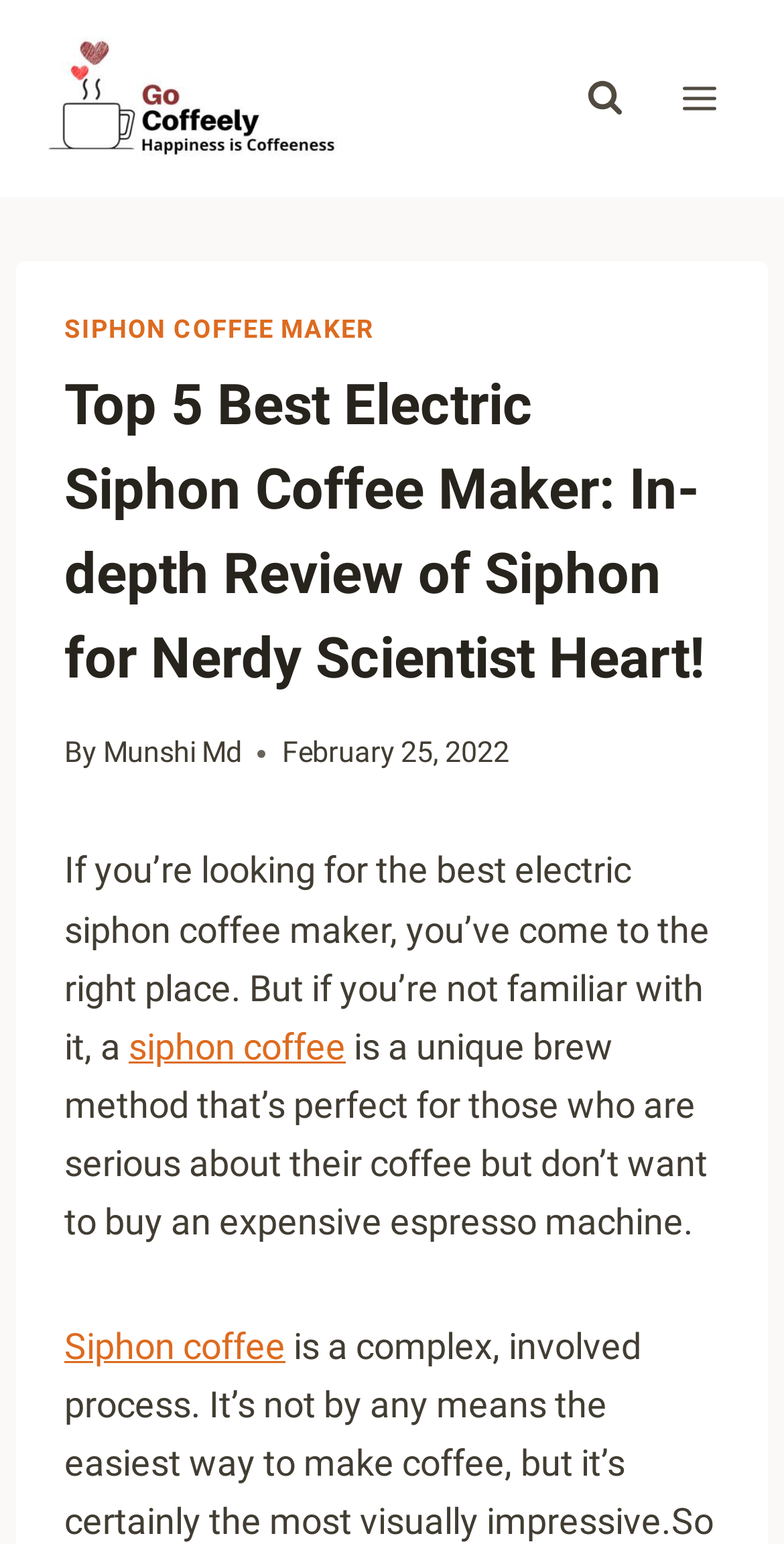Find the bounding box coordinates for the HTML element described as: "siphon coffee". The coordinates should consist of four float values between 0 and 1, i.e., [left, top, right, bottom].

[0.164, 0.664, 0.441, 0.691]